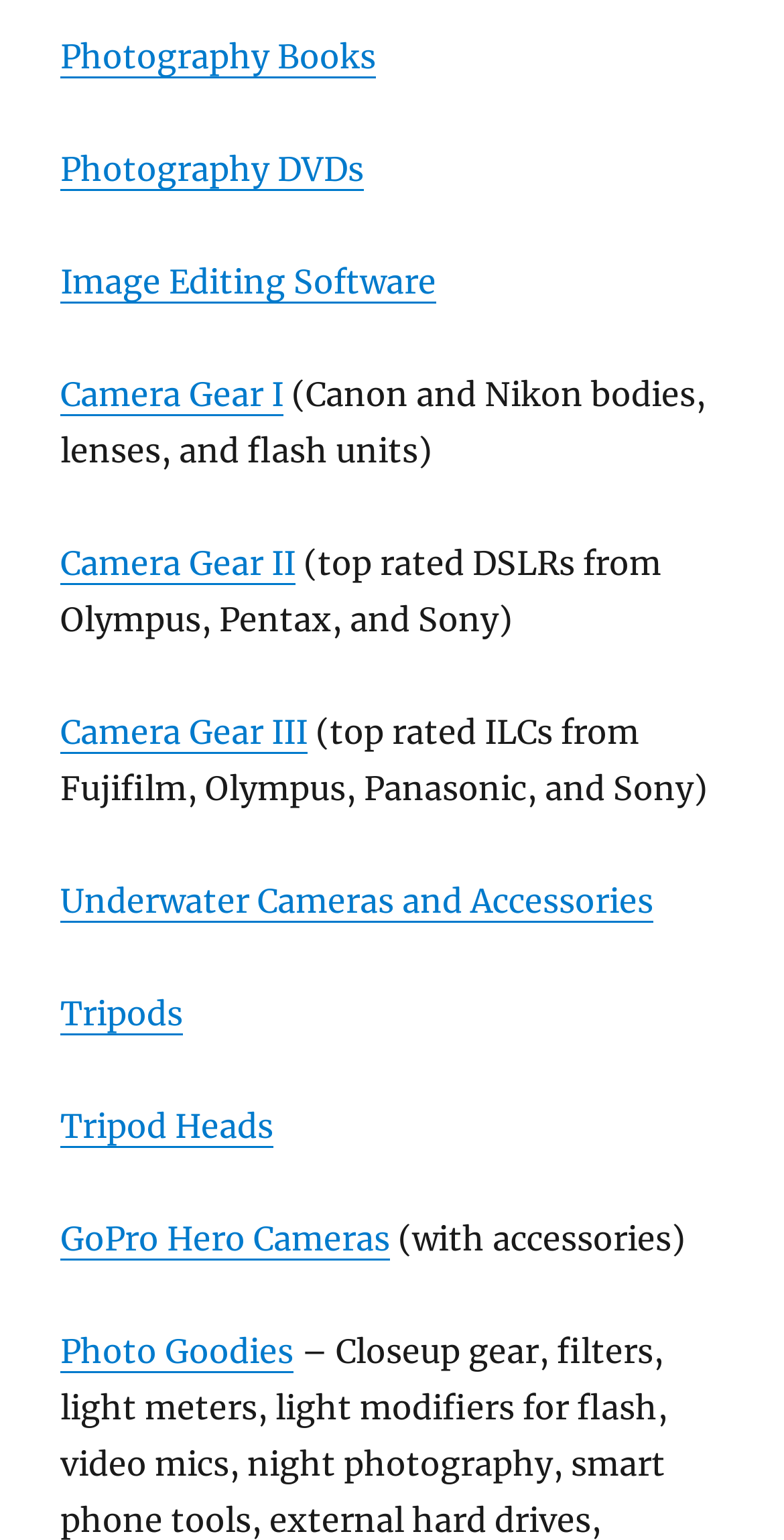Given the description "Tripods", provide the bounding box coordinates of the corresponding UI element.

[0.077, 0.645, 0.233, 0.671]